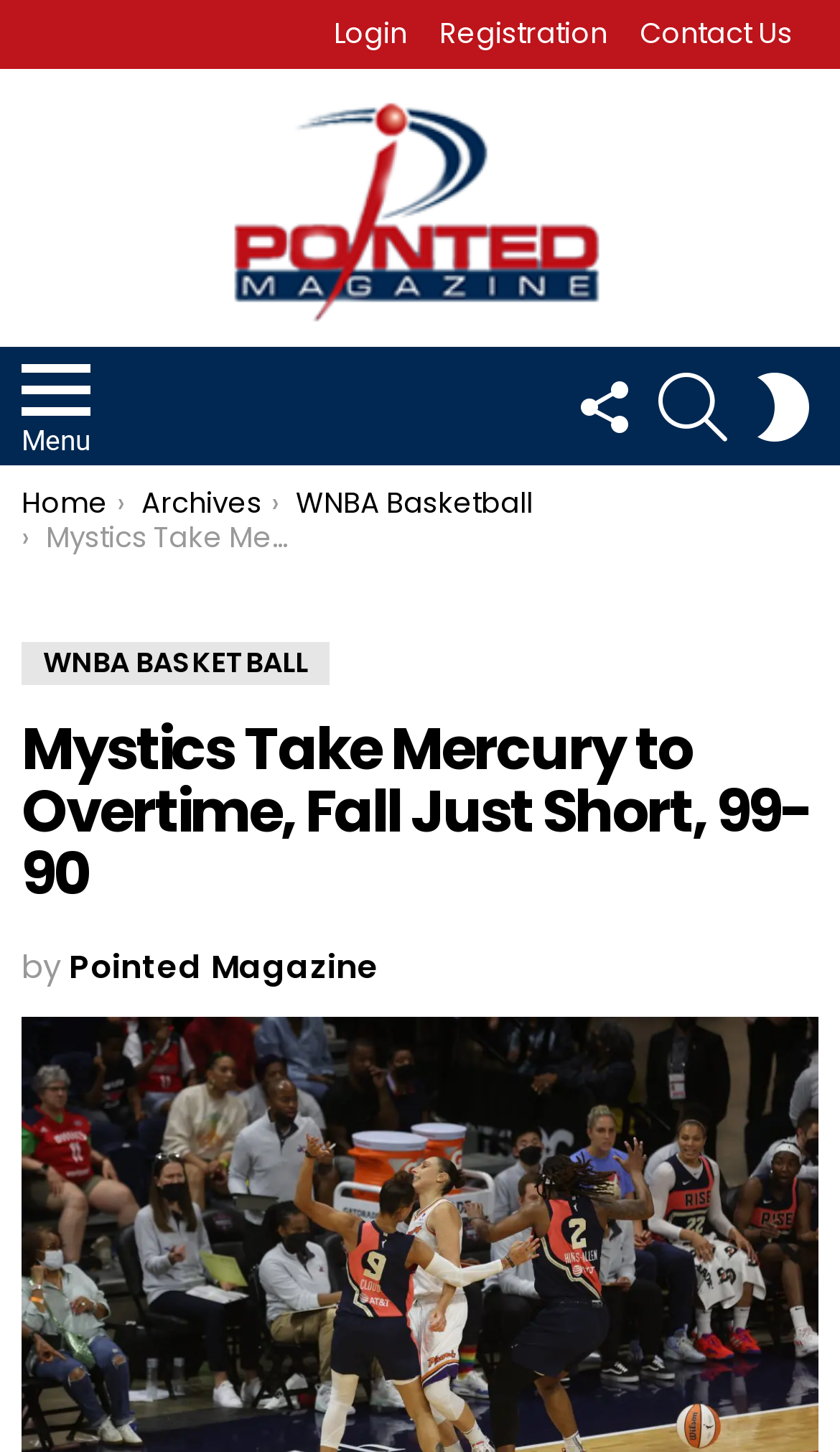Who took the photos for this story?
Please utilize the information in the image to give a detailed response to the question.

The question is asking about the photographer of the story. From the webpage, we can see the credit 'Photos By: Sol Tucker' at the top, which indicates that Sol Tucker took the photos for this story.